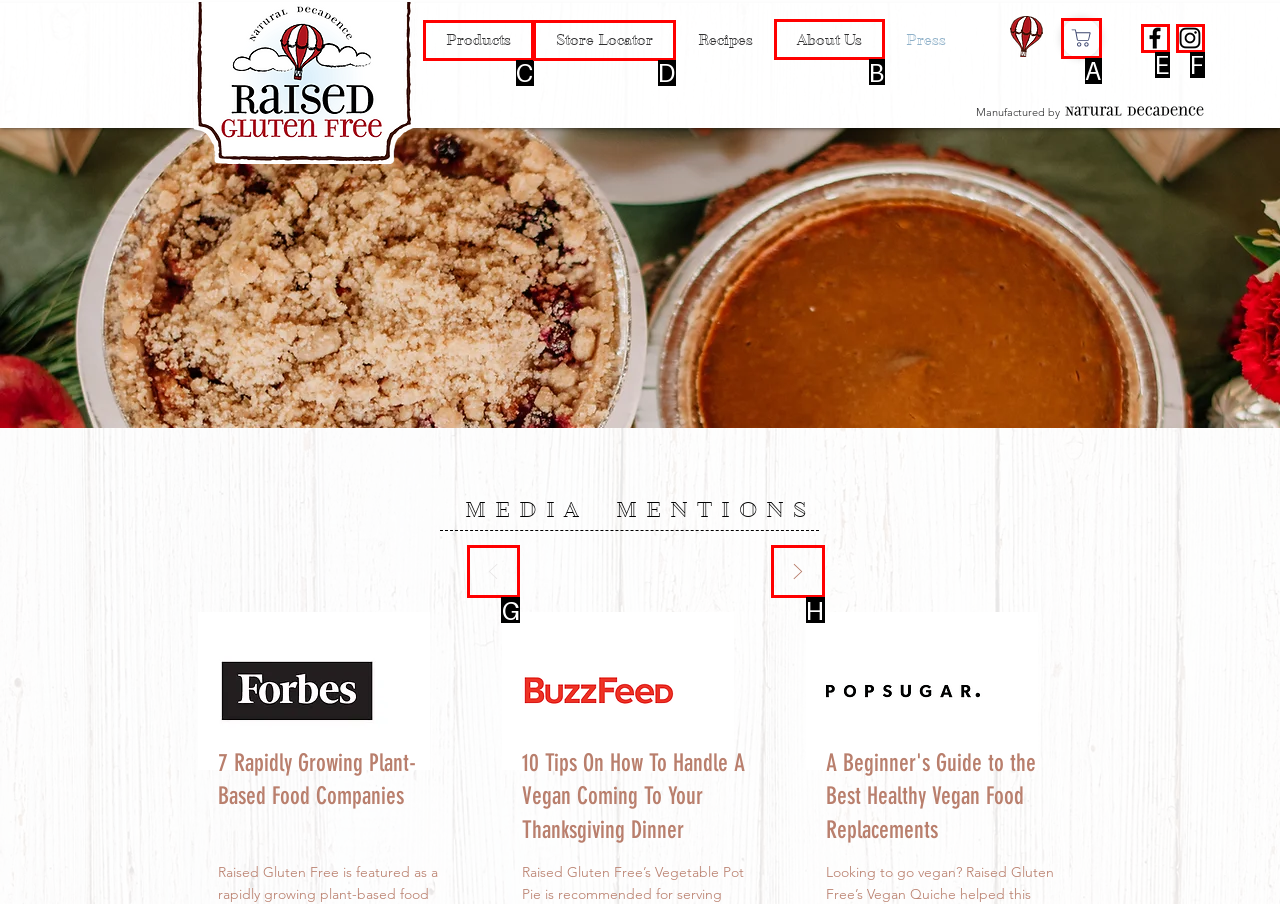Identify the HTML element to click to fulfill this task: Go to the About Us page
Answer with the letter from the given choices.

B